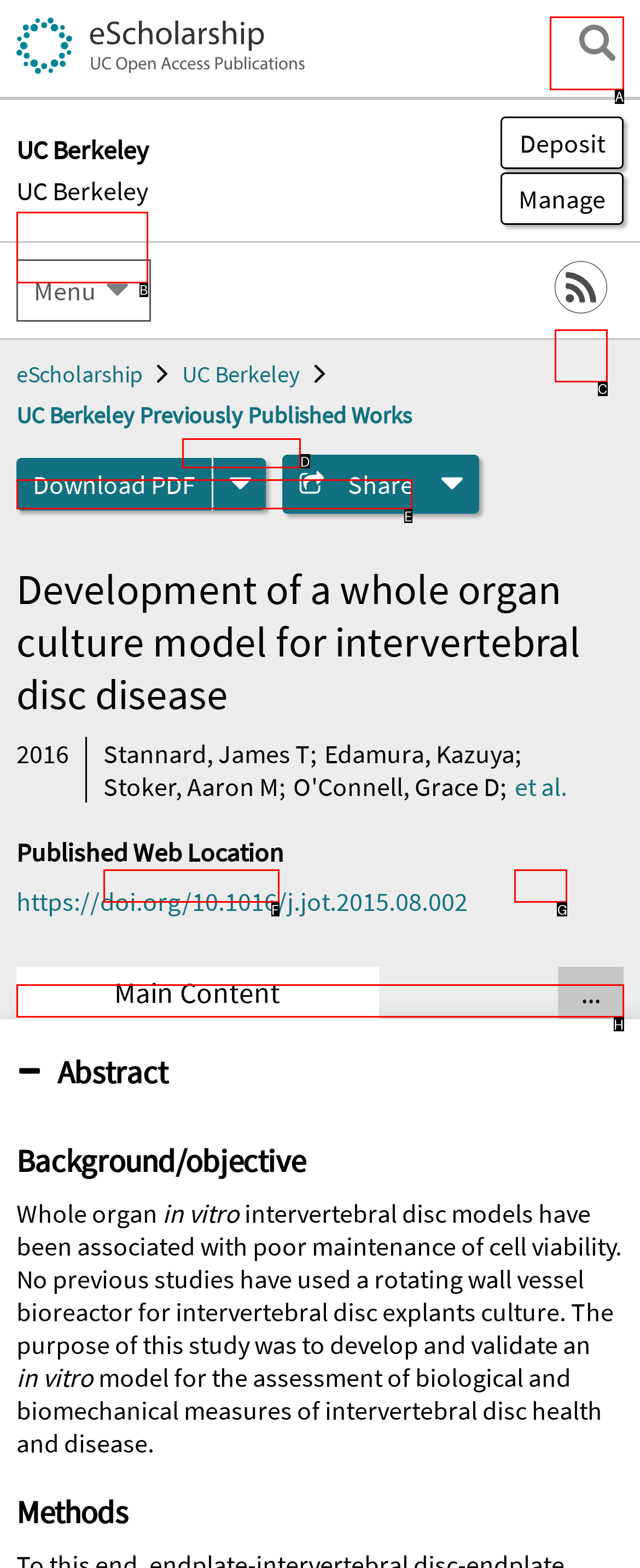From the provided options, which letter corresponds to the element described as: Sports
Answer with the letter only.

None